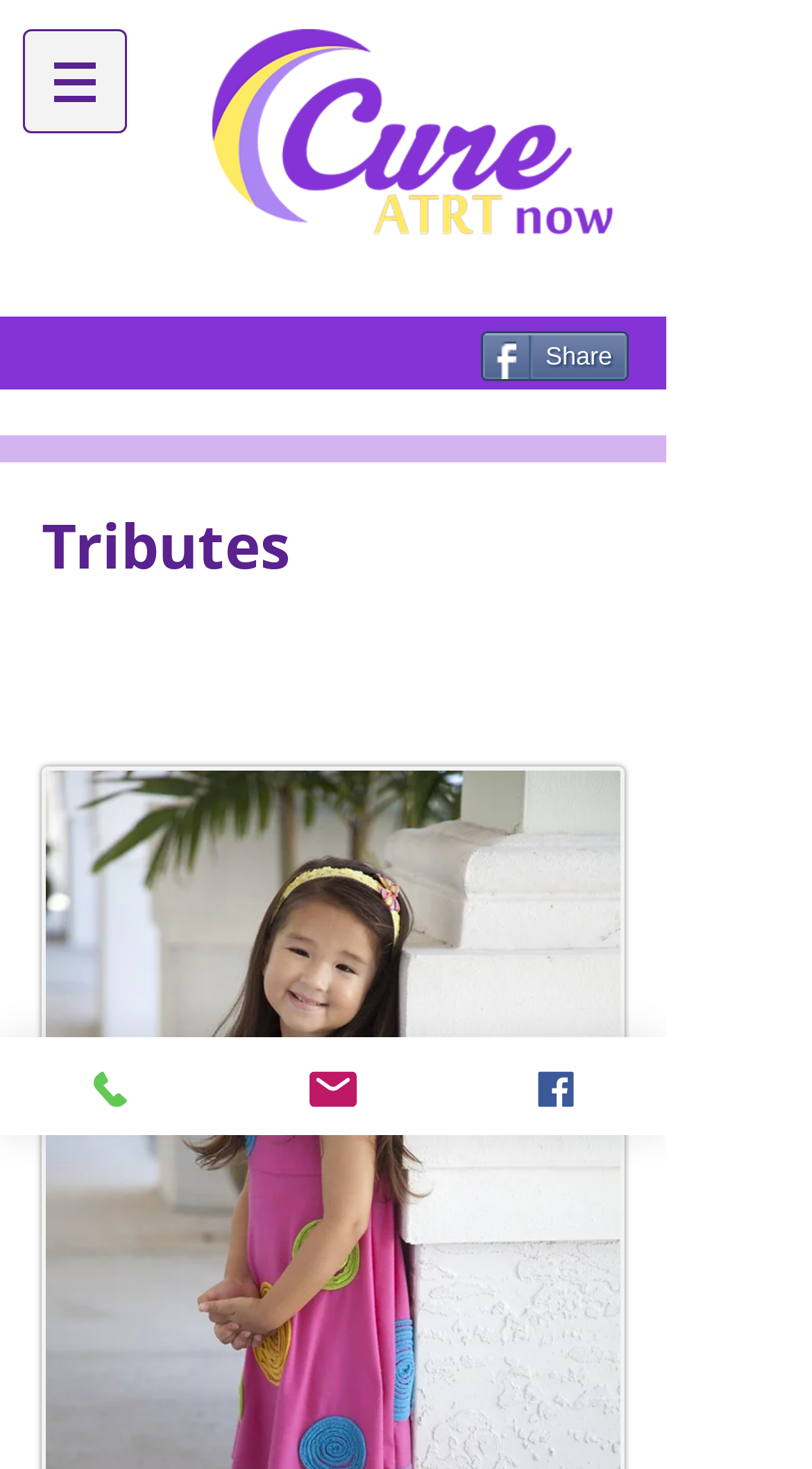Refer to the screenshot and answer the following question in detail:
What type of content is embedded in the webpage?

The webpage has an embedded Twitter Tweet, which is an iframe element that displays a tweet from Twitter. This suggests that the webpage is using Twitter as a platform to share updates or information related to the 'Cure Atrt' cause.